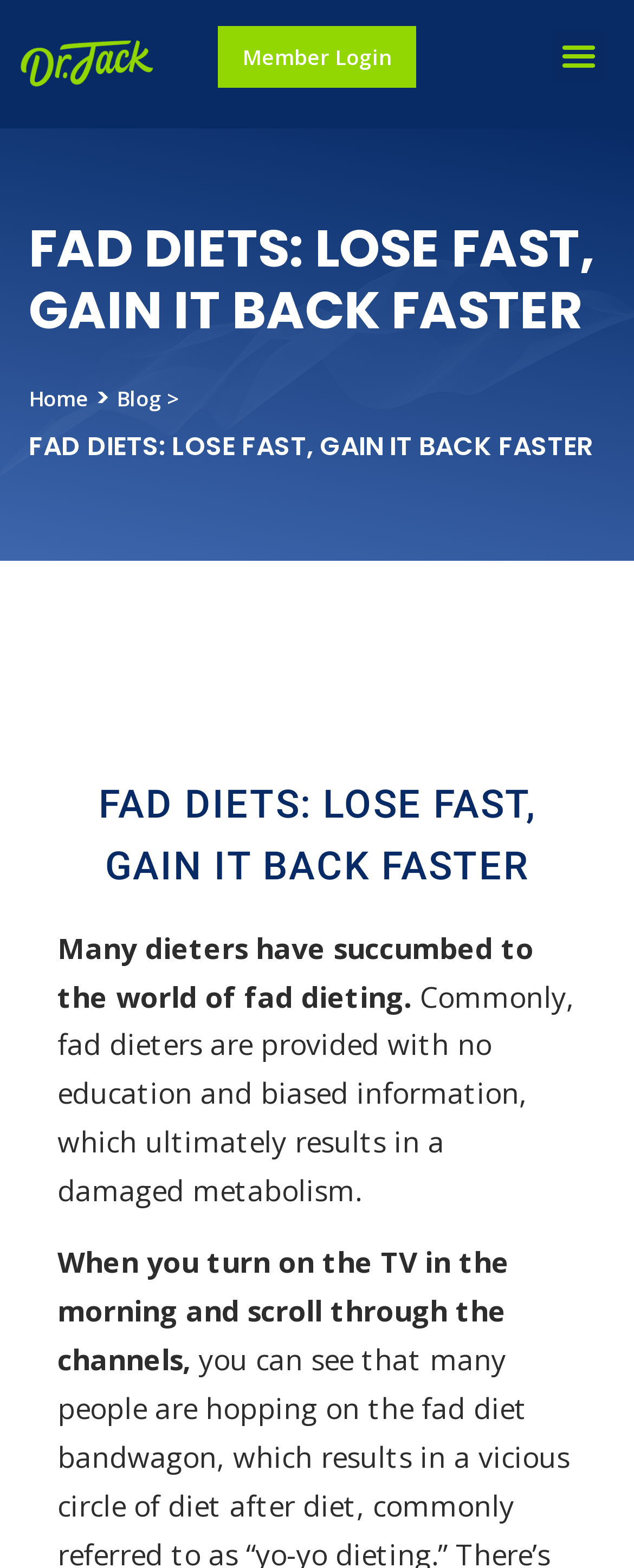Explain the webpage in detail, including its primary components.

The webpage is about fad diets, with a focus on the negative consequences of following such diets. At the top left corner, there is a logo of Dr. Jack, which is an image linked to the website. Next to the logo, there is a menu toggle button. On the top right corner, there is a link to "Member Login".

Below the logo and menu toggle button, there is a large heading that reads "FAD DIETS: LOSE FAST, GAIN IT BACK FASTER". Underneath this heading, there are three links: "Home", a greater-than symbol, and "Blog >". These links are aligned horizontally and are positioned near the top of the page.

Further down, there is another heading with the same text as the first one, "FAD DIETS: LOSE FAST, GAIN IT BACK FASTER". Below this heading, there are three paragraphs of text. The first paragraph states that many dieters have succumbed to fad dieting. The second paragraph explains that fad dieters are often provided with biased information, which can damage their metabolism. The third paragraph starts with a scenario of turning on the TV in the morning and scrolling through channels.

There are a total of 2 headings, 4 links, 1 button, 1 image, and 4 blocks of static text on the webpage. The layout is organized, with clear headings and concise text.